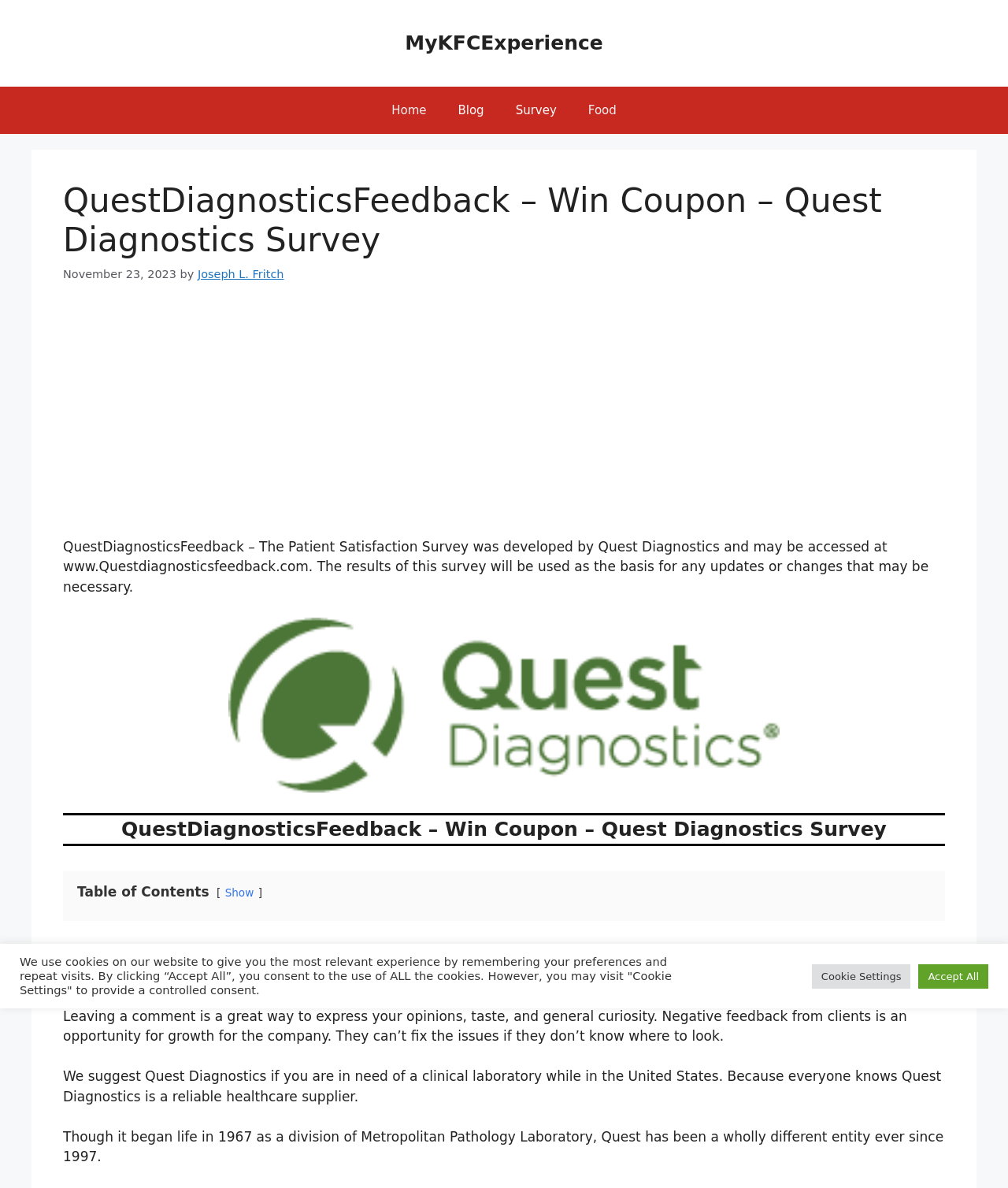Please specify the bounding box coordinates of the element that should be clicked to execute the given instruction: 'Click the 'Joseph L. Fritch' link'. Ensure the coordinates are four float numbers between 0 and 1, expressed as [left, top, right, bottom].

[0.196, 0.225, 0.282, 0.236]